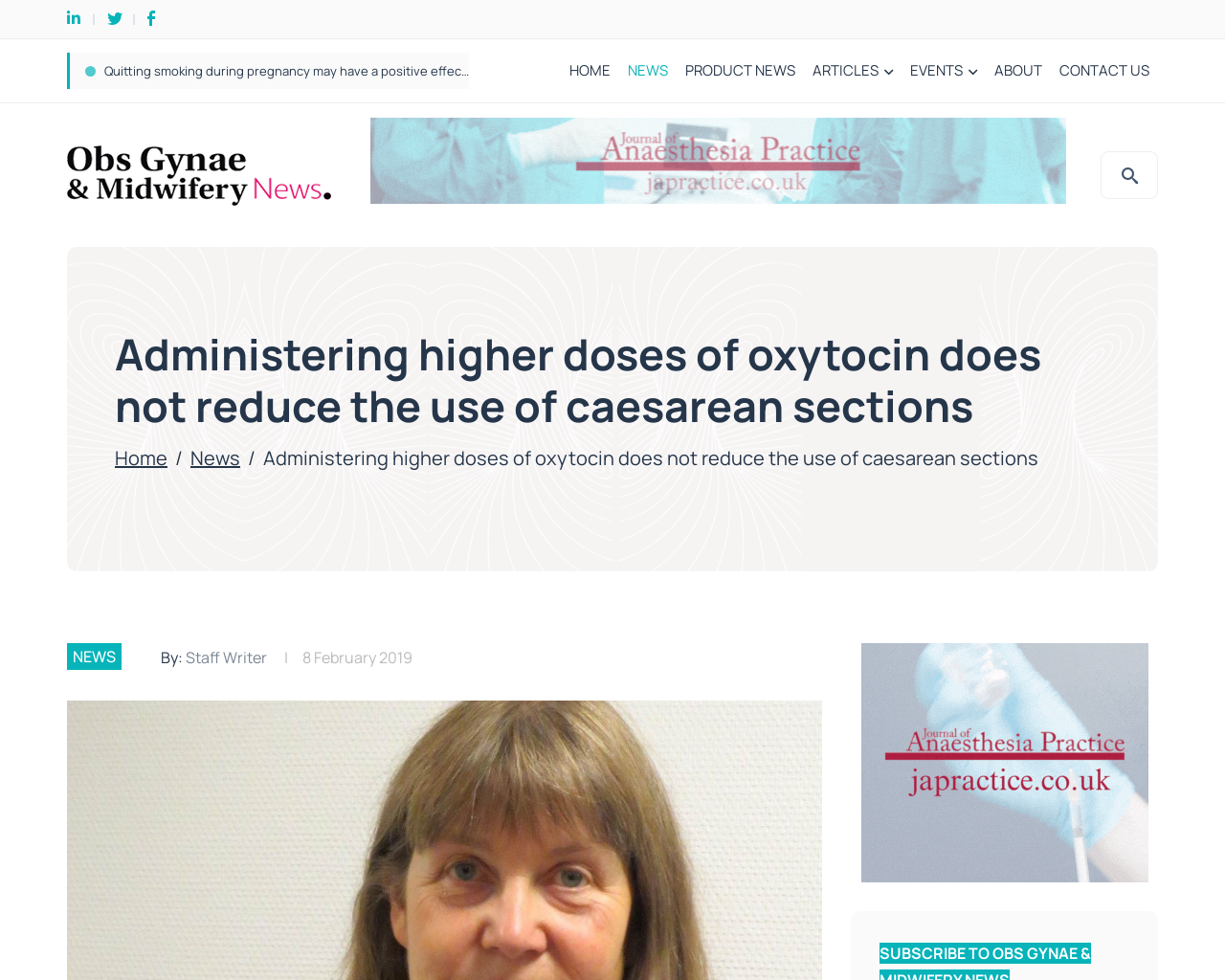Identify the bounding box coordinates of the section that should be clicked to achieve the task described: "Read the news article 'NHS baby check may miss dislocated hips in new-born babies'".

[0.085, 0.063, 0.377, 0.081]